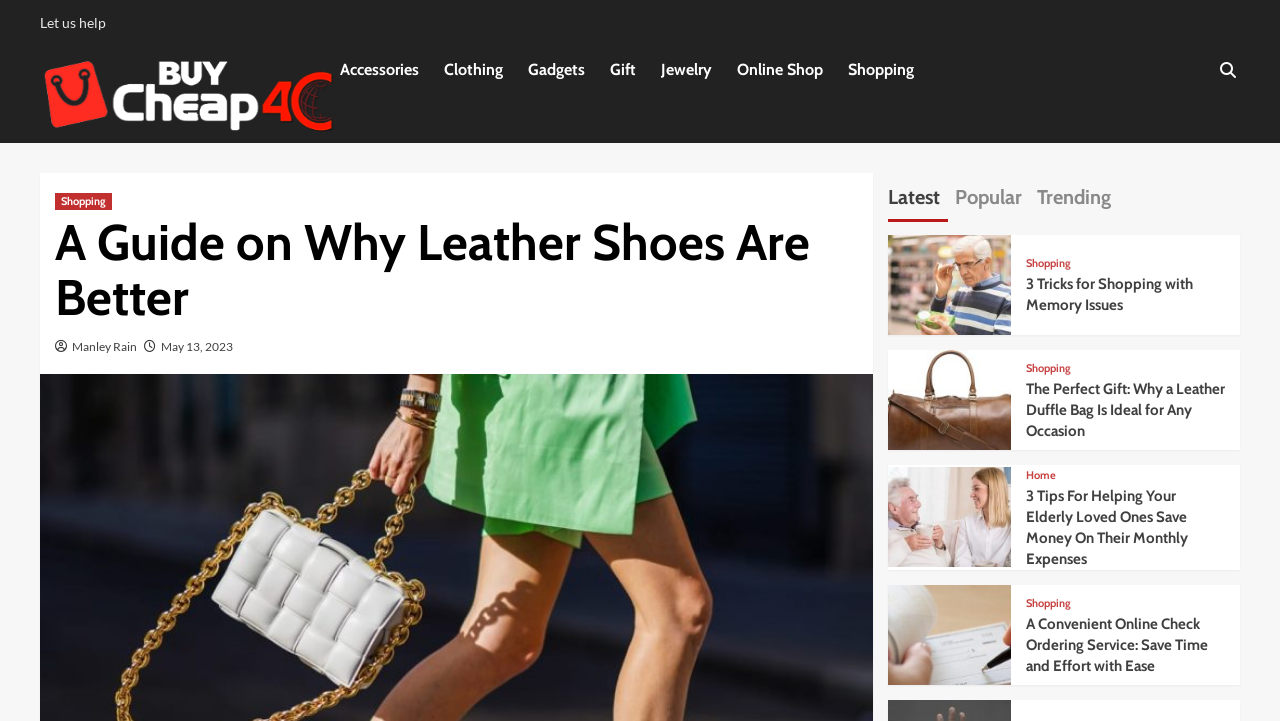For the following element description, predict the bounding box coordinates in the format (top-left x, top-left y, bottom-right x, bottom-right y). All values should be floating point numbers between 0 and 1. Description: Latest

[0.693, 0.247, 0.734, 0.308]